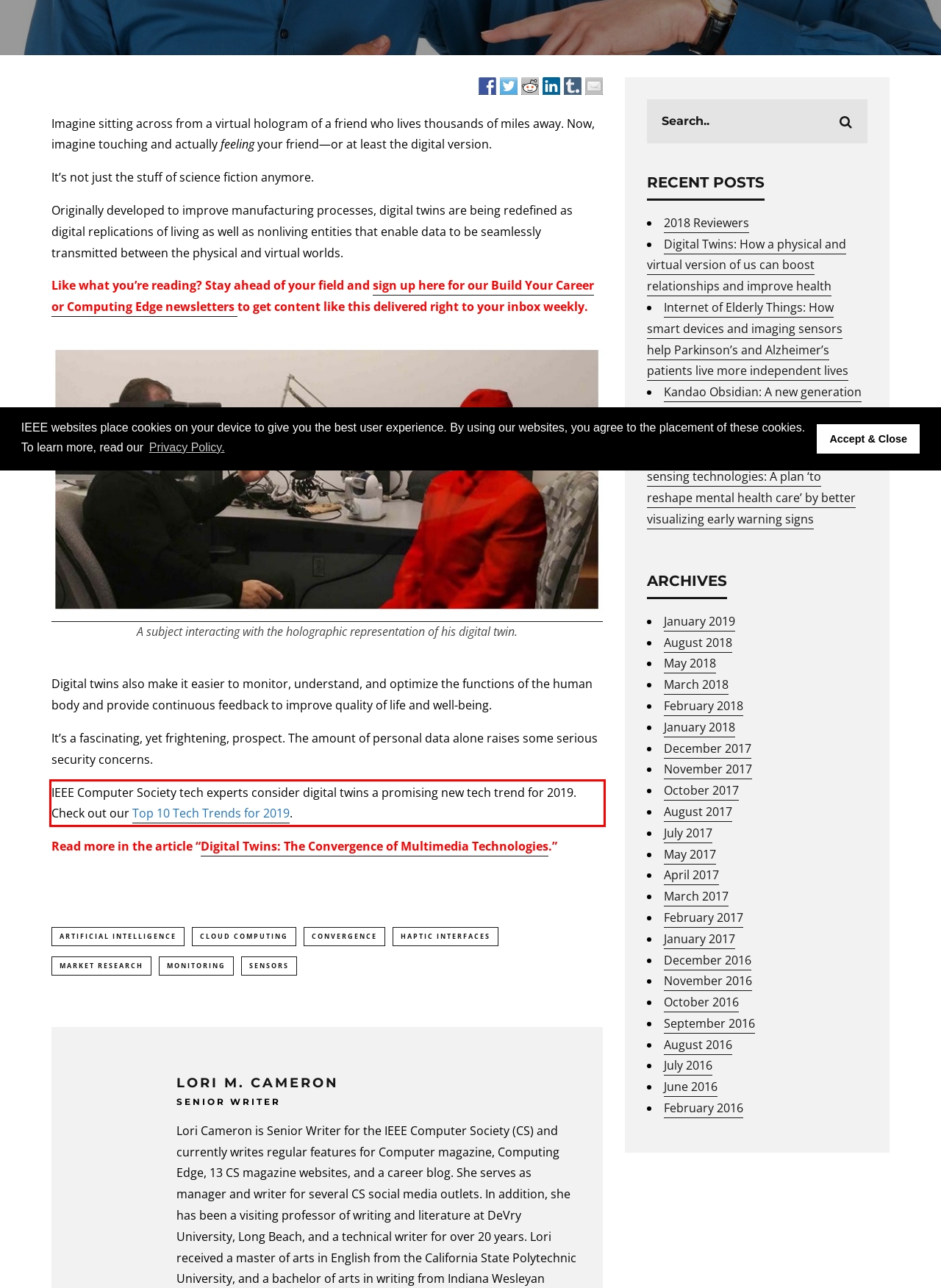Please analyze the screenshot of a webpage and extract the text content within the red bounding box using OCR.

IEEE Computer Society tech experts consider digital twins a promising new tech trend for 2019. Check out our Top 10 Tech Trends for 2019.